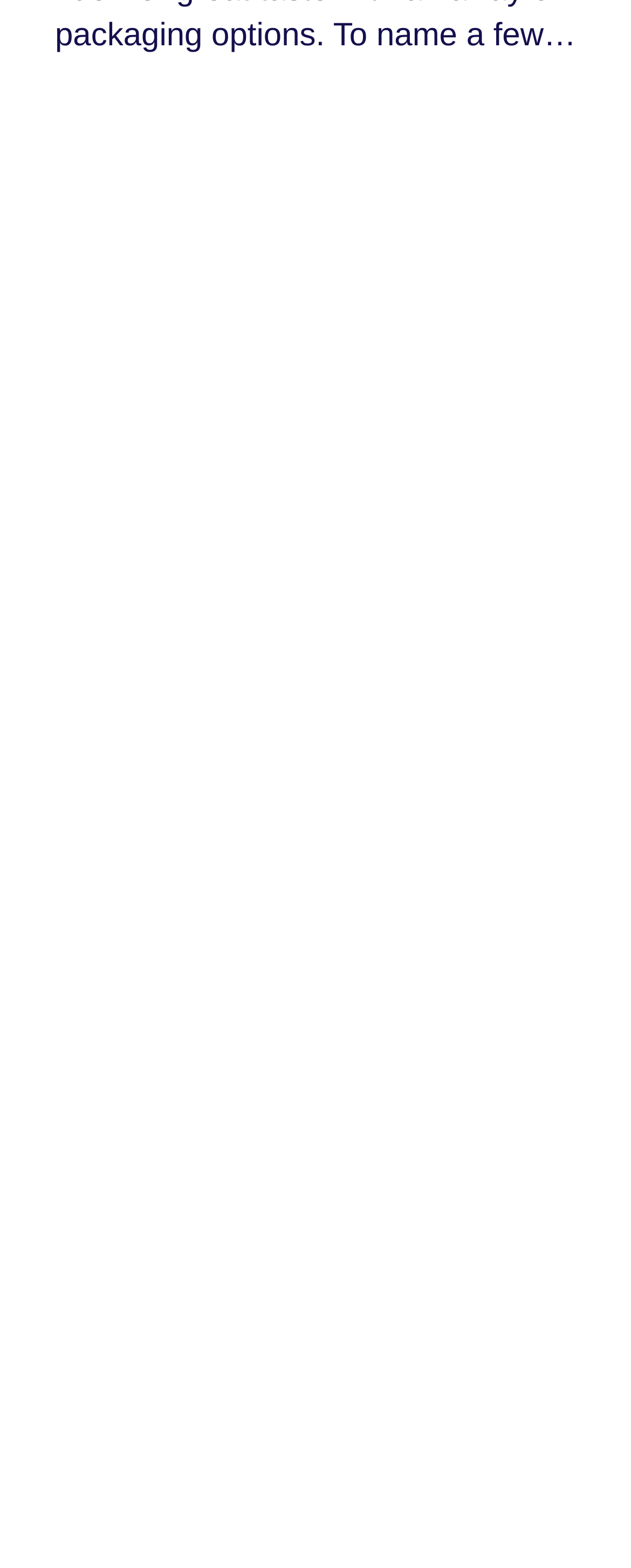Identify and provide the bounding box for the element described by: "Custom Blends Learn More".

[0.038, 0.079, 0.962, 0.336]